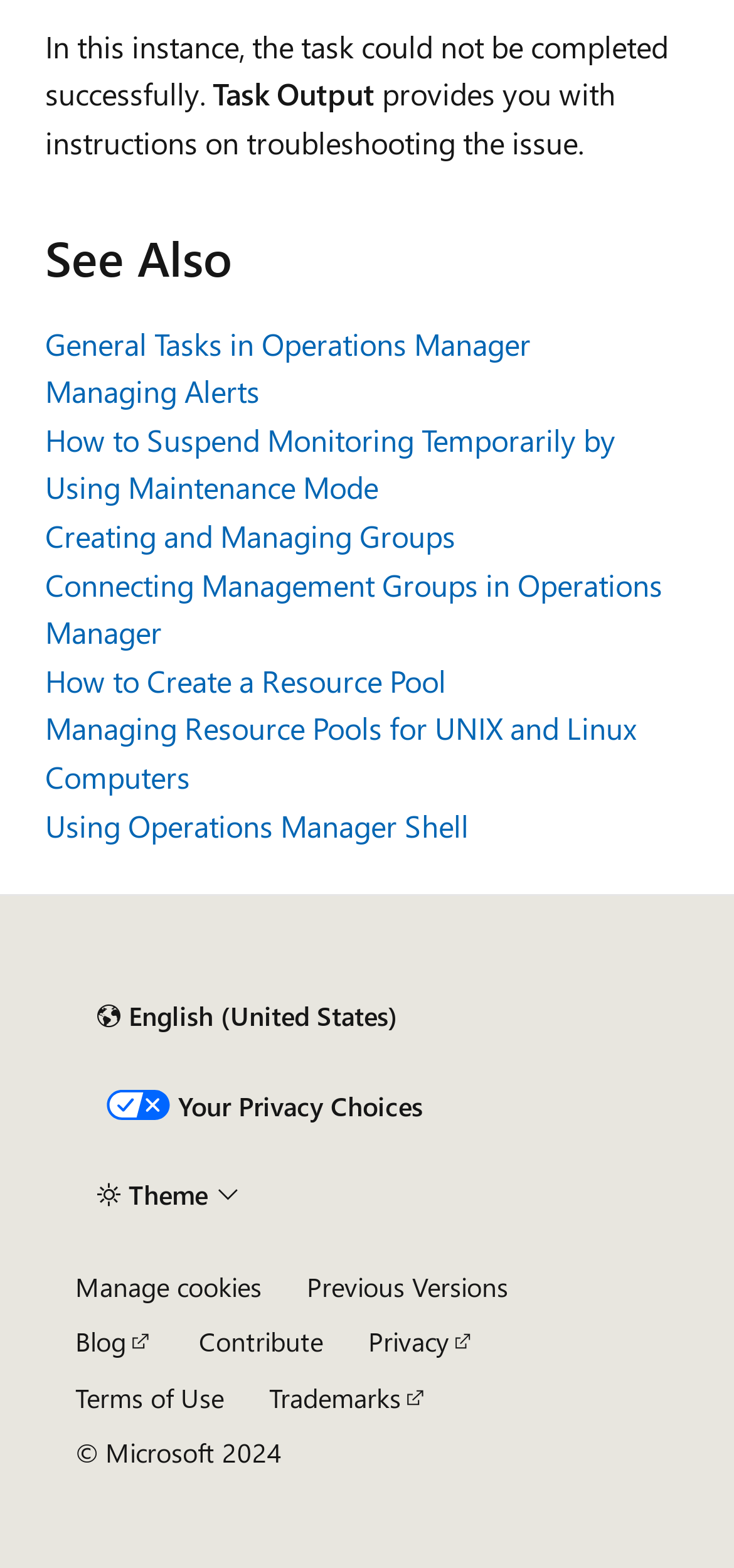Please determine the bounding box coordinates of the section I need to click to accomplish this instruction: "select a different language".

[0.103, 0.629, 0.571, 0.667]